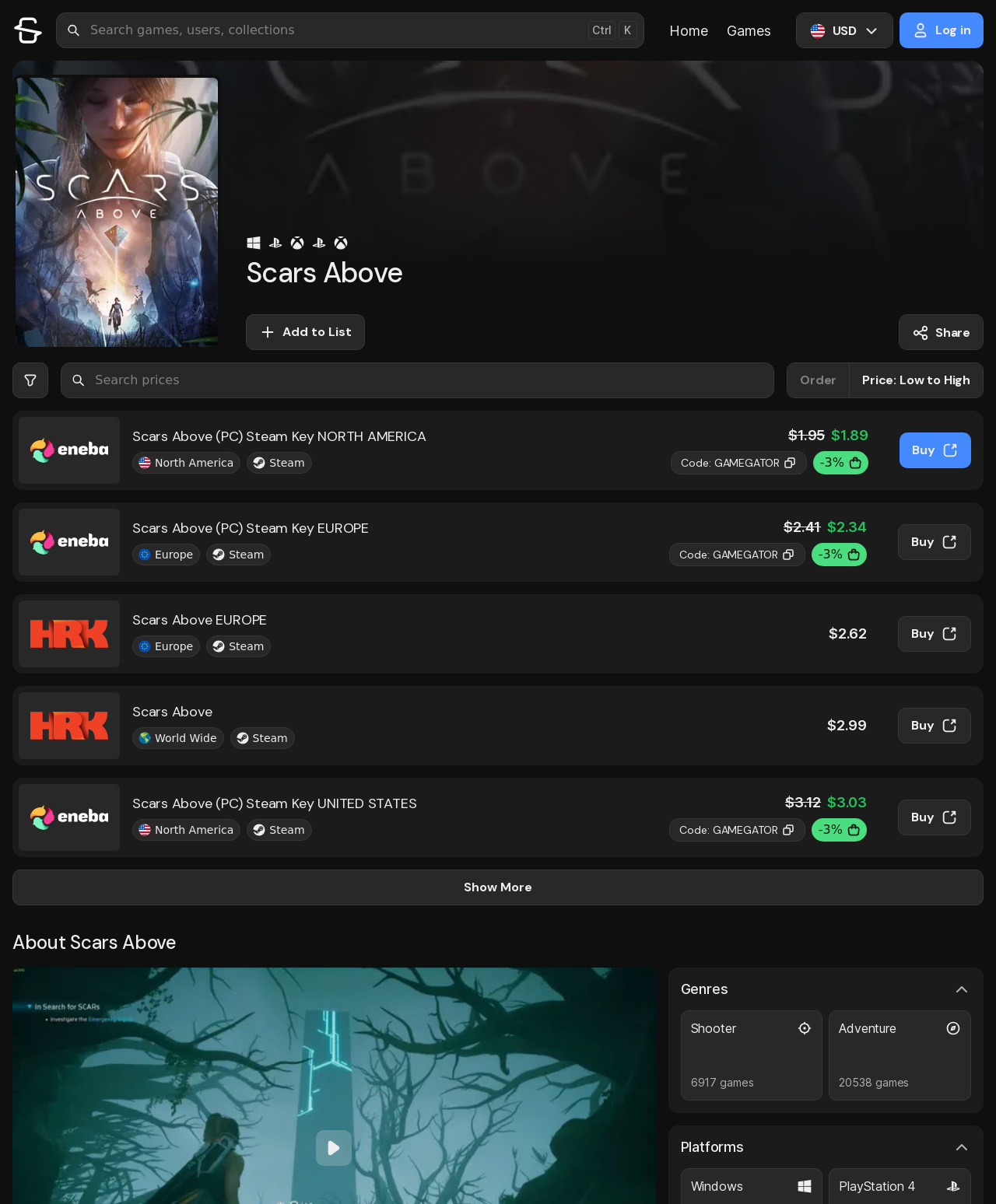Can you find the bounding box coordinates for the element to click on to achieve the instruction: "Click on USD"?

[0.799, 0.01, 0.897, 0.04]